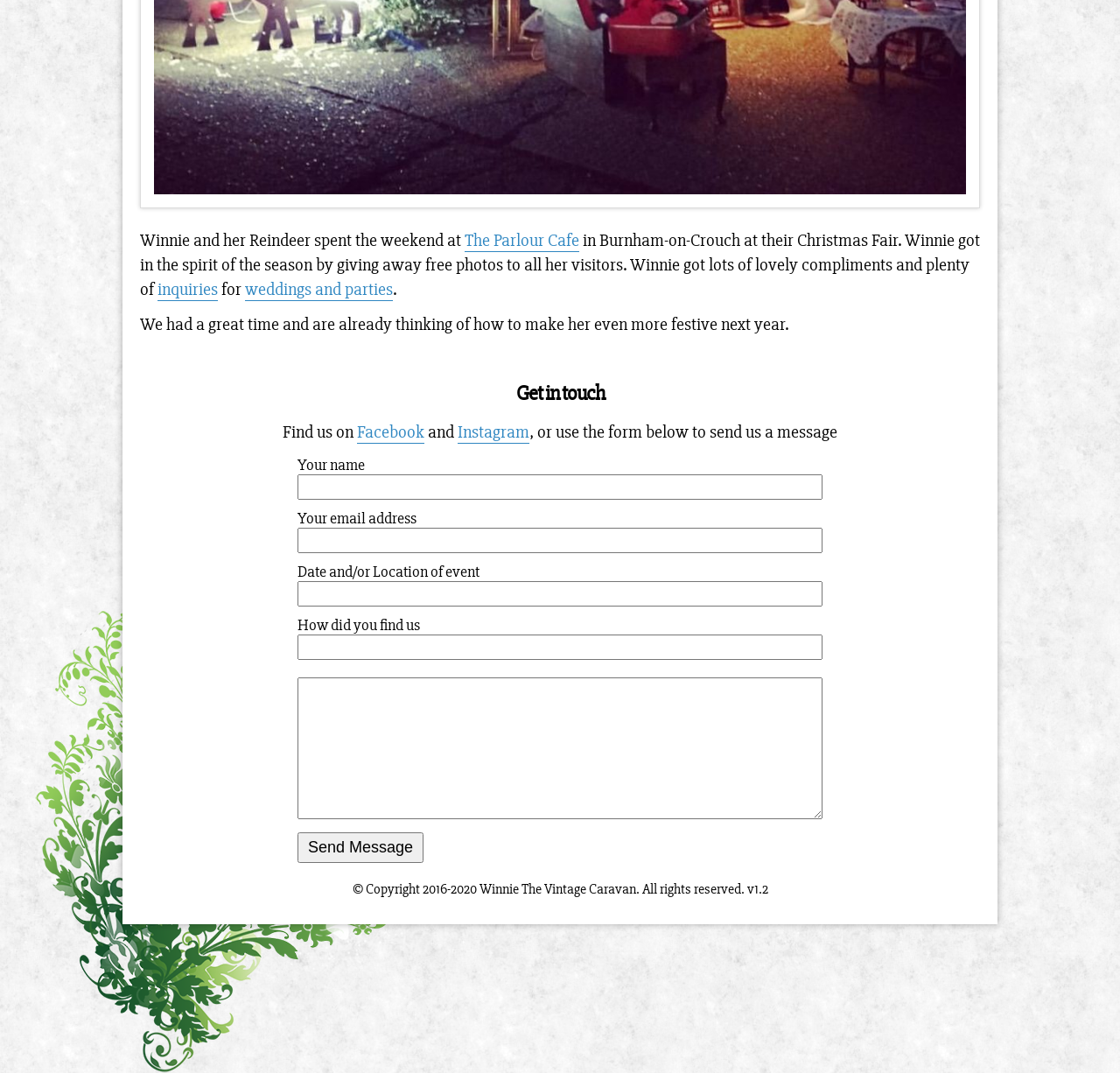From the screenshot, find the bounding box of the UI element matching this description: "parent_node: Your name value="Send Message"". Supply the bounding box coordinates in the form [left, top, right, bottom], each a float between 0 and 1.

[0.266, 0.776, 0.378, 0.804]